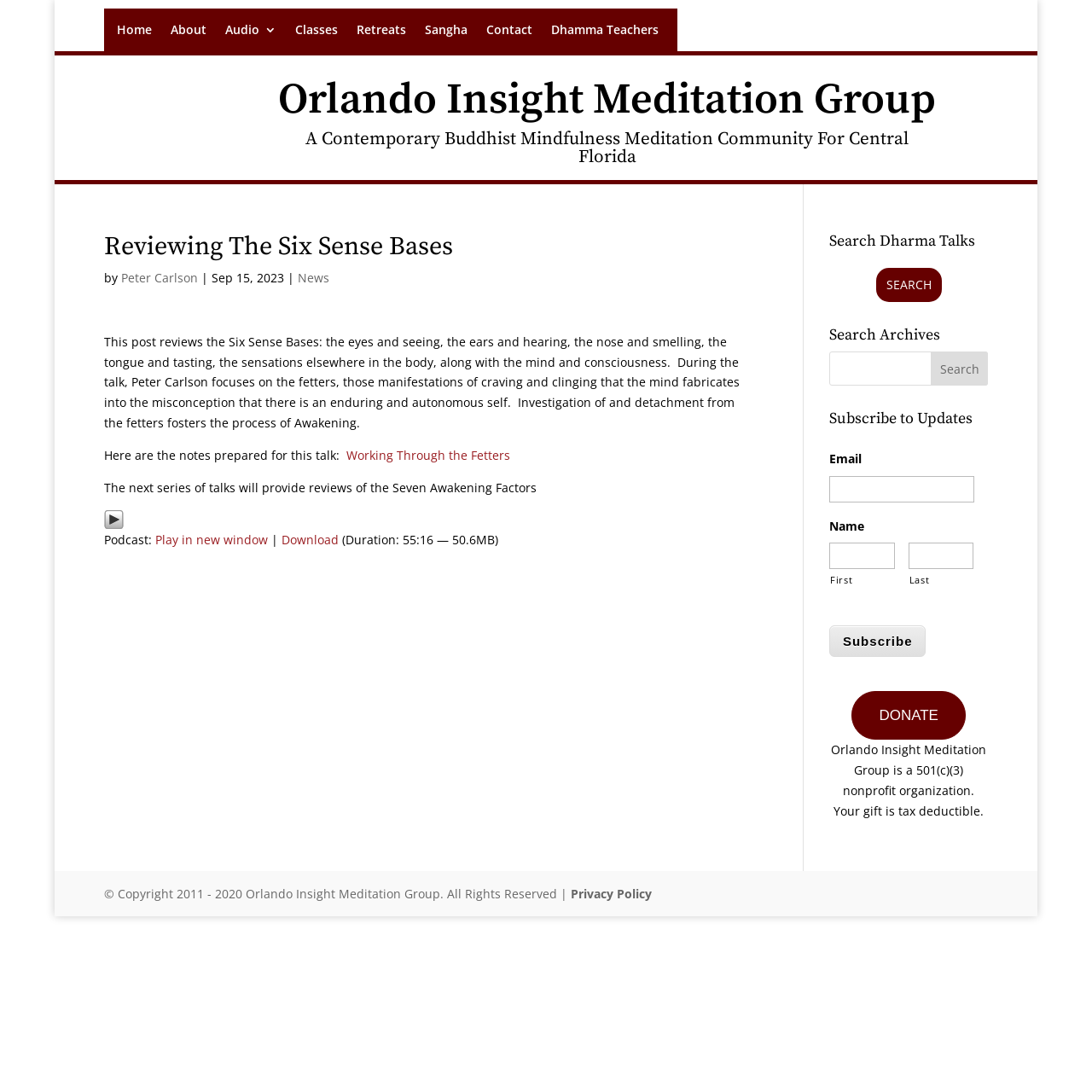Can you extract the primary headline text from the webpage?

Reviewing The Six Sense Bases